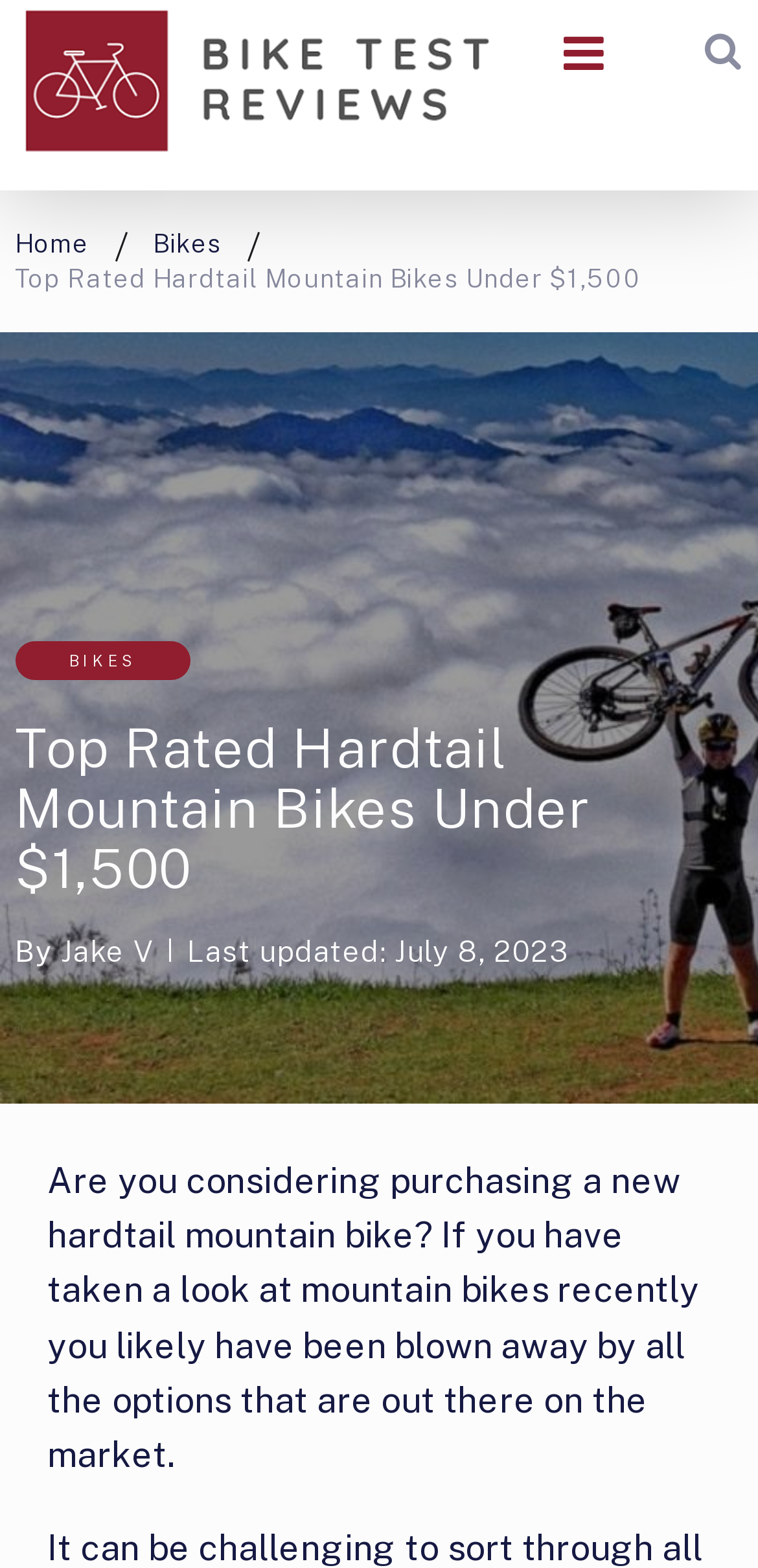Find the UI element described as: "Bikes" and predict its bounding box coordinates. Ensure the coordinates are four float numbers between 0 and 1, [left, top, right, bottom].

[0.202, 0.146, 0.293, 0.165]